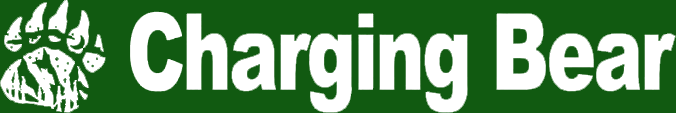Give a comprehensive caption that covers the entire image content.

The image showcases the logo of the Charging Bear Community Fund, prominently featuring the text "Charging Bear" in bold, white letters. Accompanying the text is a stylized illustration of a bear paw, which adds a visually striking element to the design. The background is a rich green, symbolizing growth, nature, and vitality, reinforcing the community fund's mission to empower Native Americans and foster meaningful change in their communities. This logo encapsulates the organization's commitment to making a difference while reflecting its cultural heritage and strength.